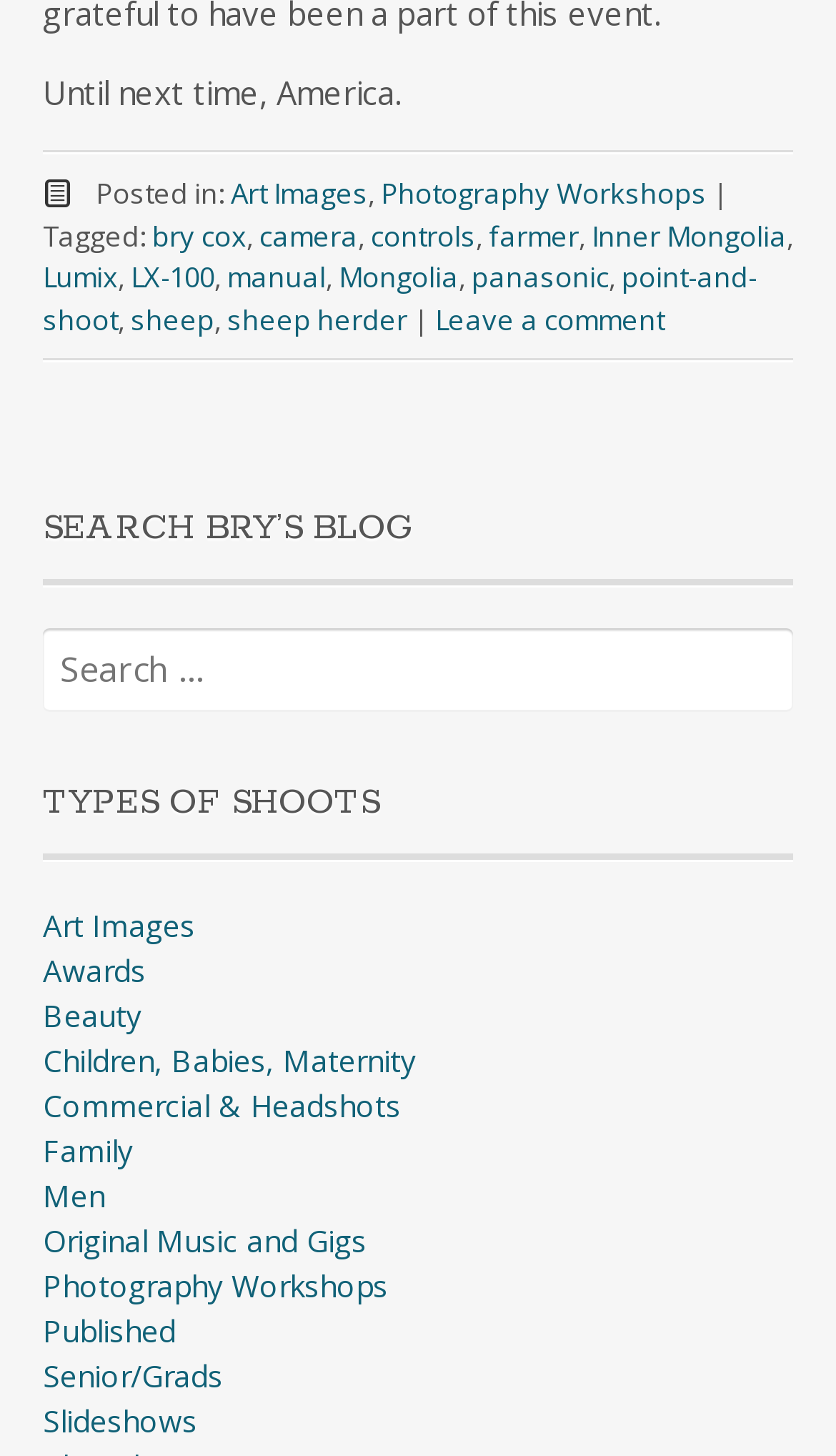Please predict the bounding box coordinates of the element's region where a click is necessary to complete the following instruction: "View Photography Workshops". The coordinates should be represented by four float numbers between 0 and 1, i.e., [left, top, right, bottom].

[0.456, 0.119, 0.846, 0.146]